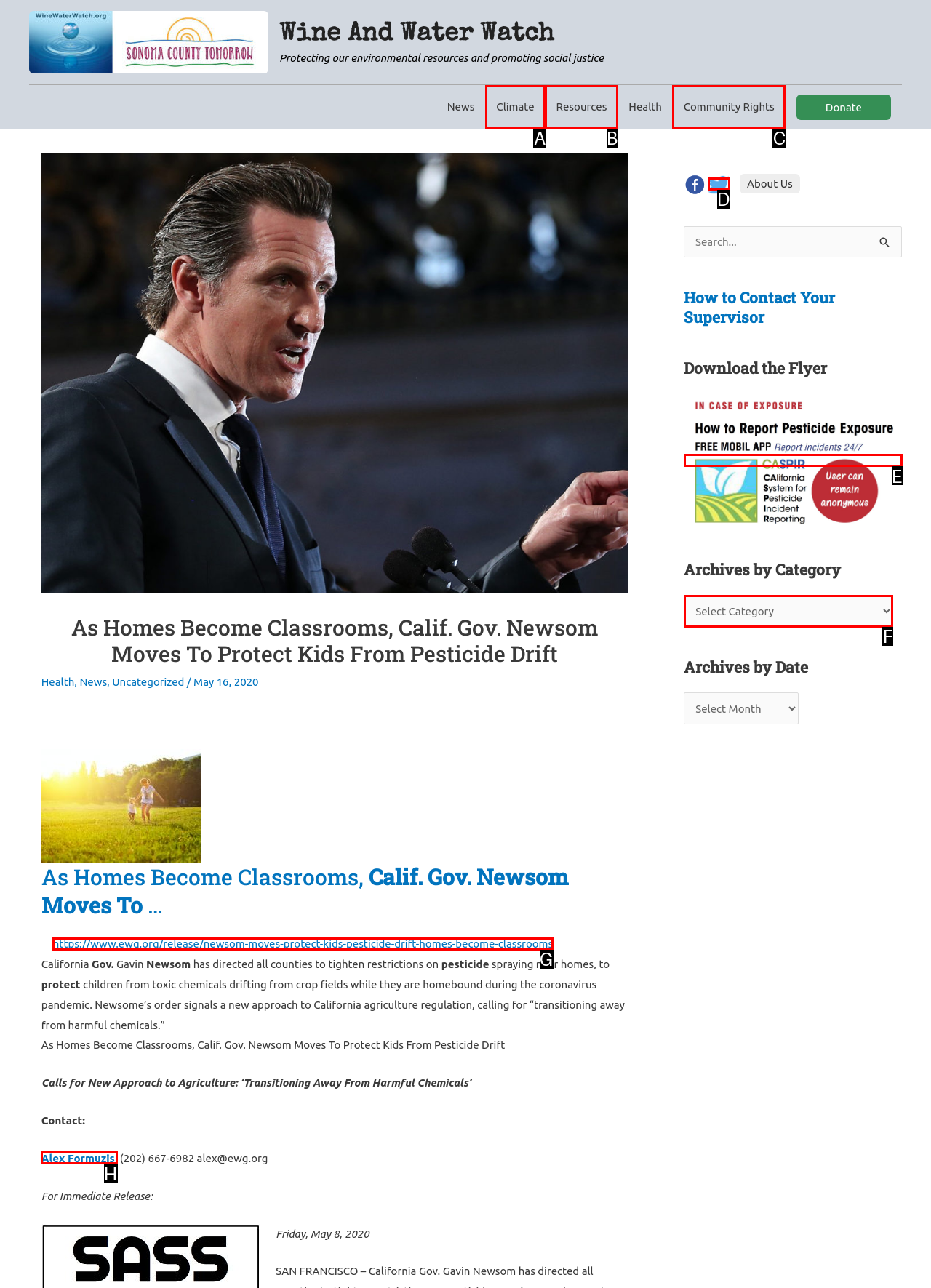Given the element description: Resources
Pick the letter of the correct option from the list.

B